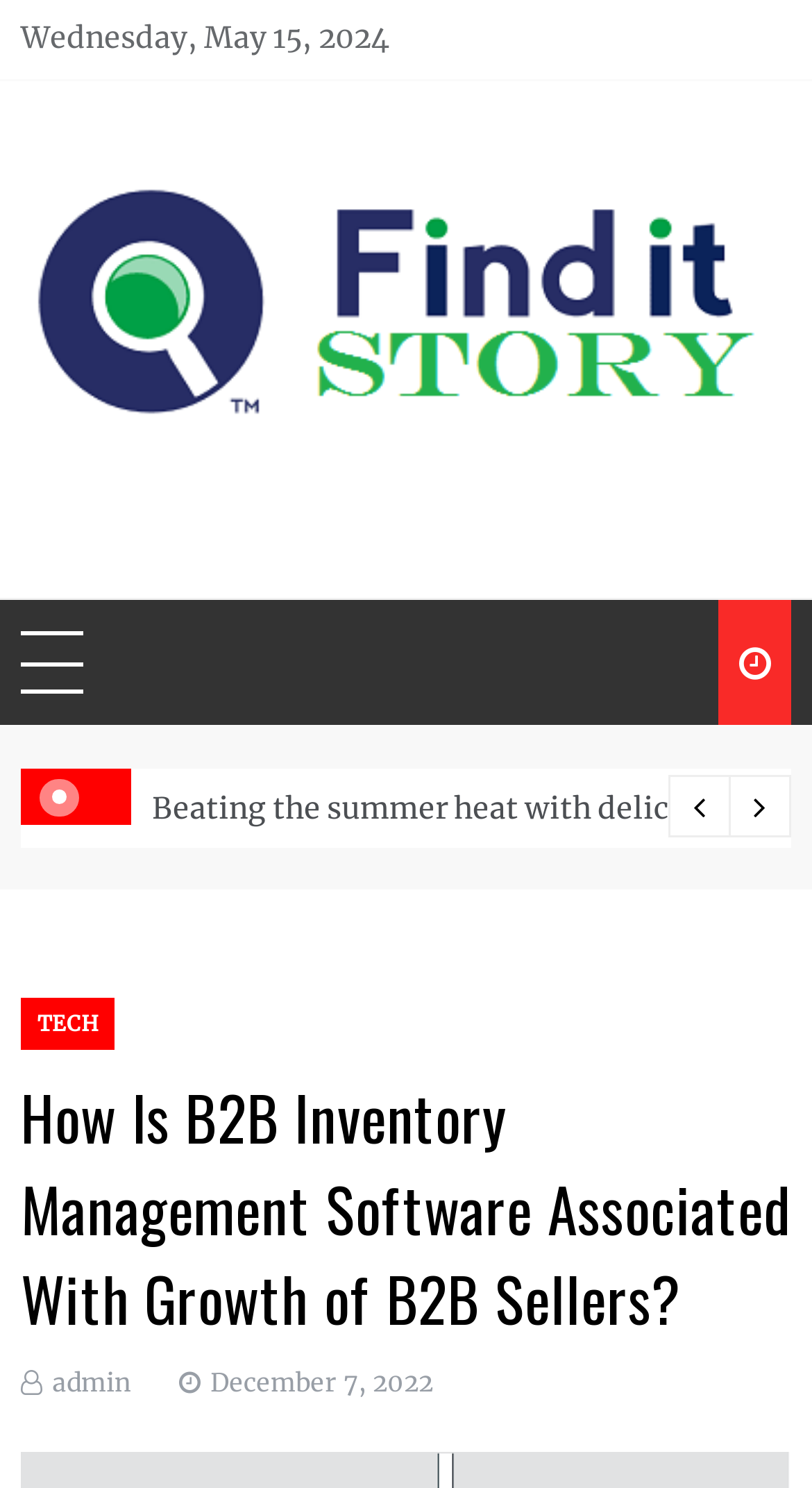Bounding box coordinates are to be given in the format (top-left x, top-left y, bottom-right x, bottom-right y). All values must be floating point numbers between 0 and 1. Provide the bounding box coordinate for the UI element described as: admin

[0.064, 0.918, 0.162, 0.939]